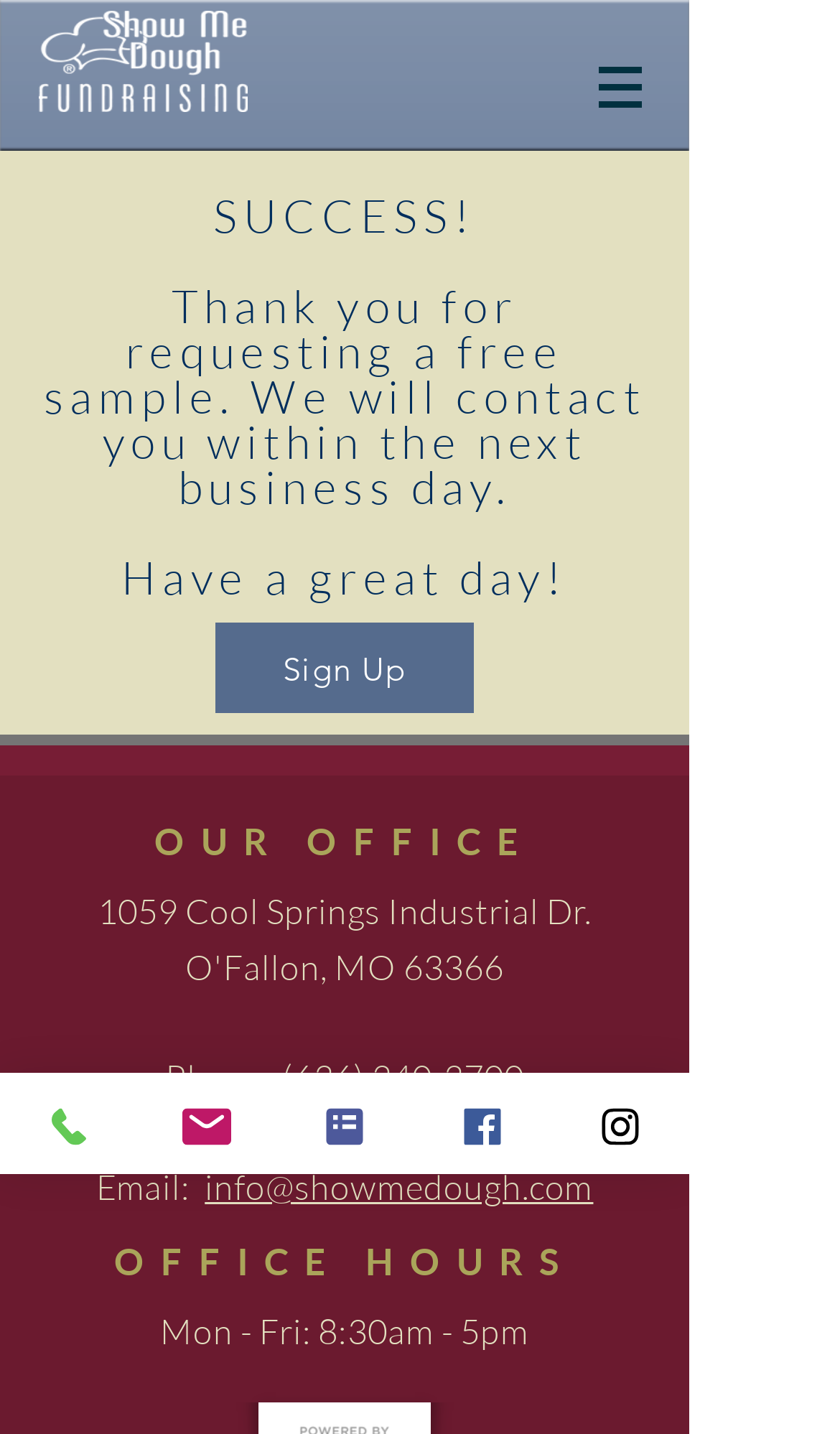Give a concise answer using only one word or phrase for this question:
How can I sign up?

Click the 'Sign Up' link